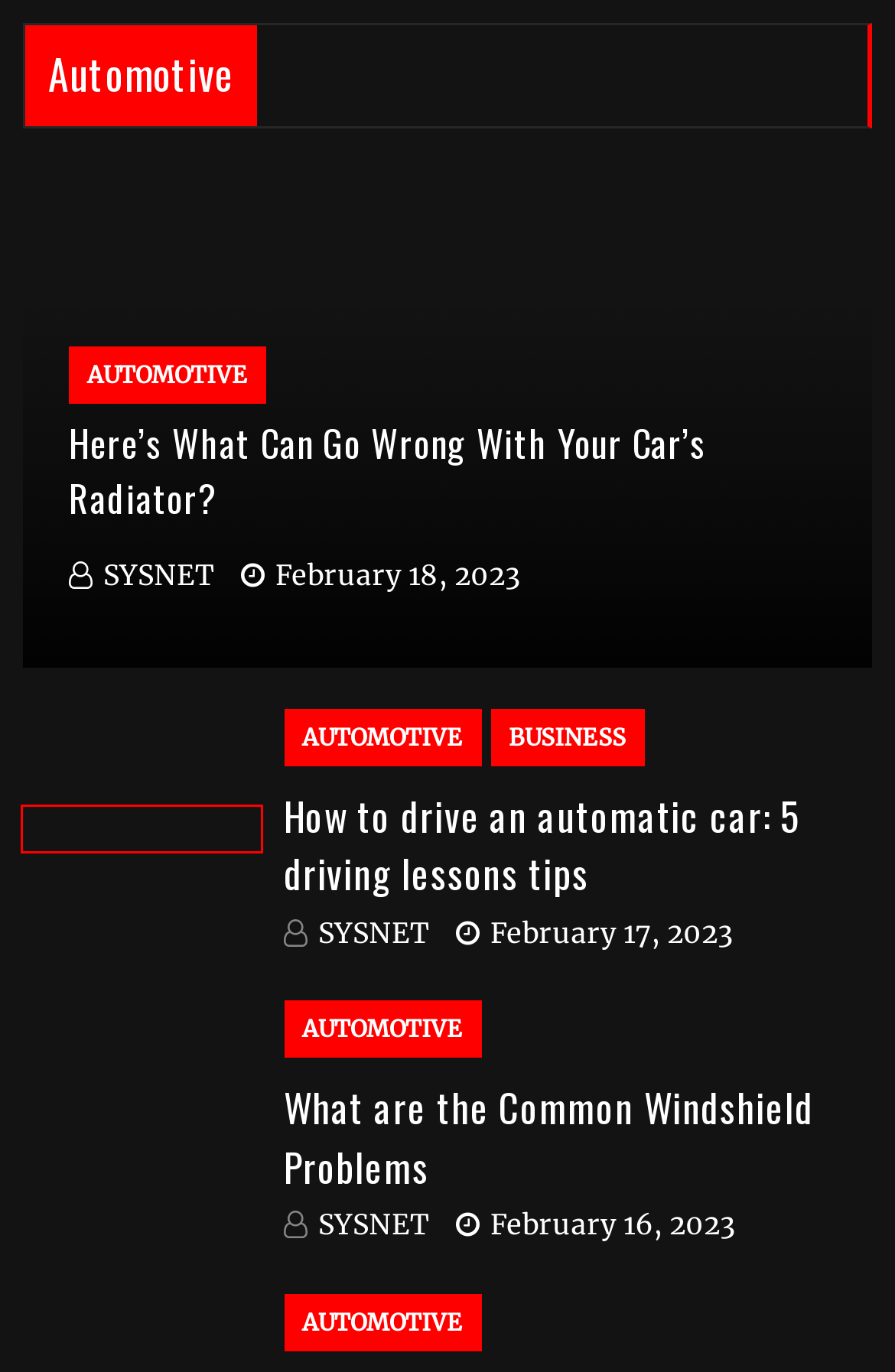You are given a screenshot of a webpage with a red rectangle bounding box around an element. Choose the best webpage description that matches the page after clicking the element in the bounding box. Here are the candidates:
A. Here’s What Can Go Wrong With Your Car’s Radiator?
B. Have a regular update about Swertres Result 2019 - General News
C. Health Archives - General News
D. What are the Common Windshield Problems - General News
E. Home Improvement Archives - General News
F. Privacy Policy - General News
G. Education Archives - General News
H. How to drive an automatic car: 5 driving lessons tips

H